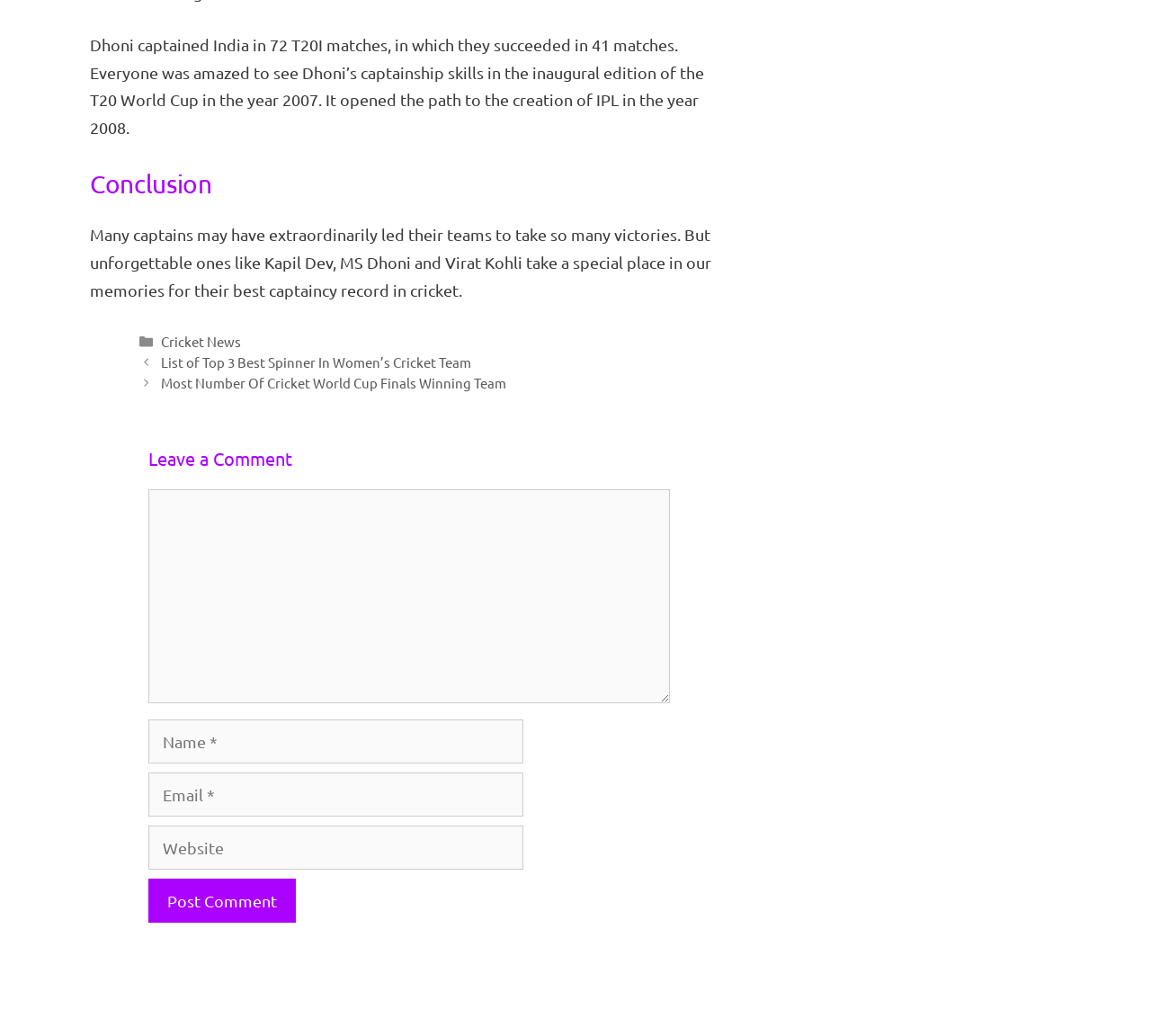Please locate the bounding box coordinates of the element that should be clicked to achieve the given instruction: "Enter your comment".

[0.129, 0.472, 0.582, 0.678]